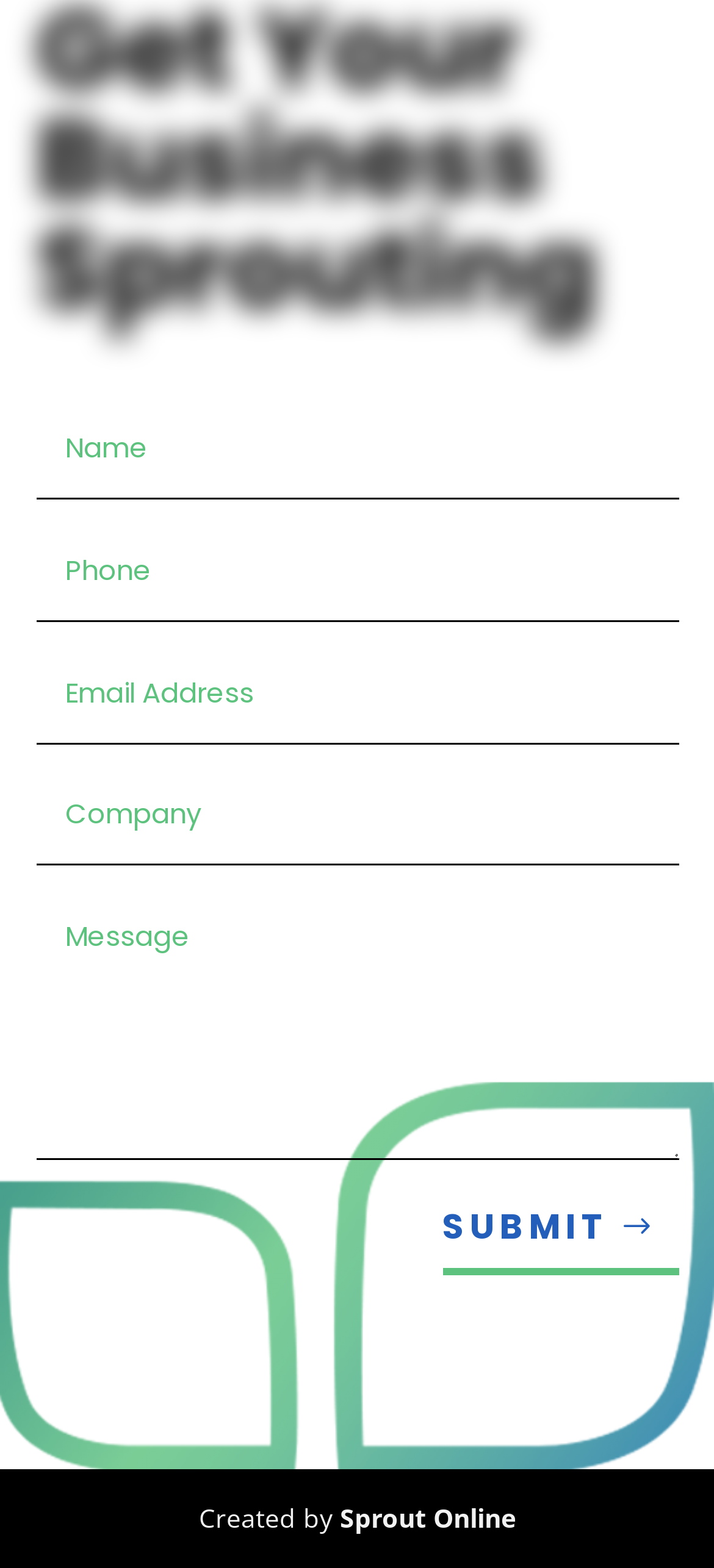Utilize the details in the image to give a detailed response to the question: What is the layout of the textboxes?

By comparing the y1 and y2 coordinates of the textbox elements, I can see that they are stacked vertically on top of each other, with each textbox below the previous one.